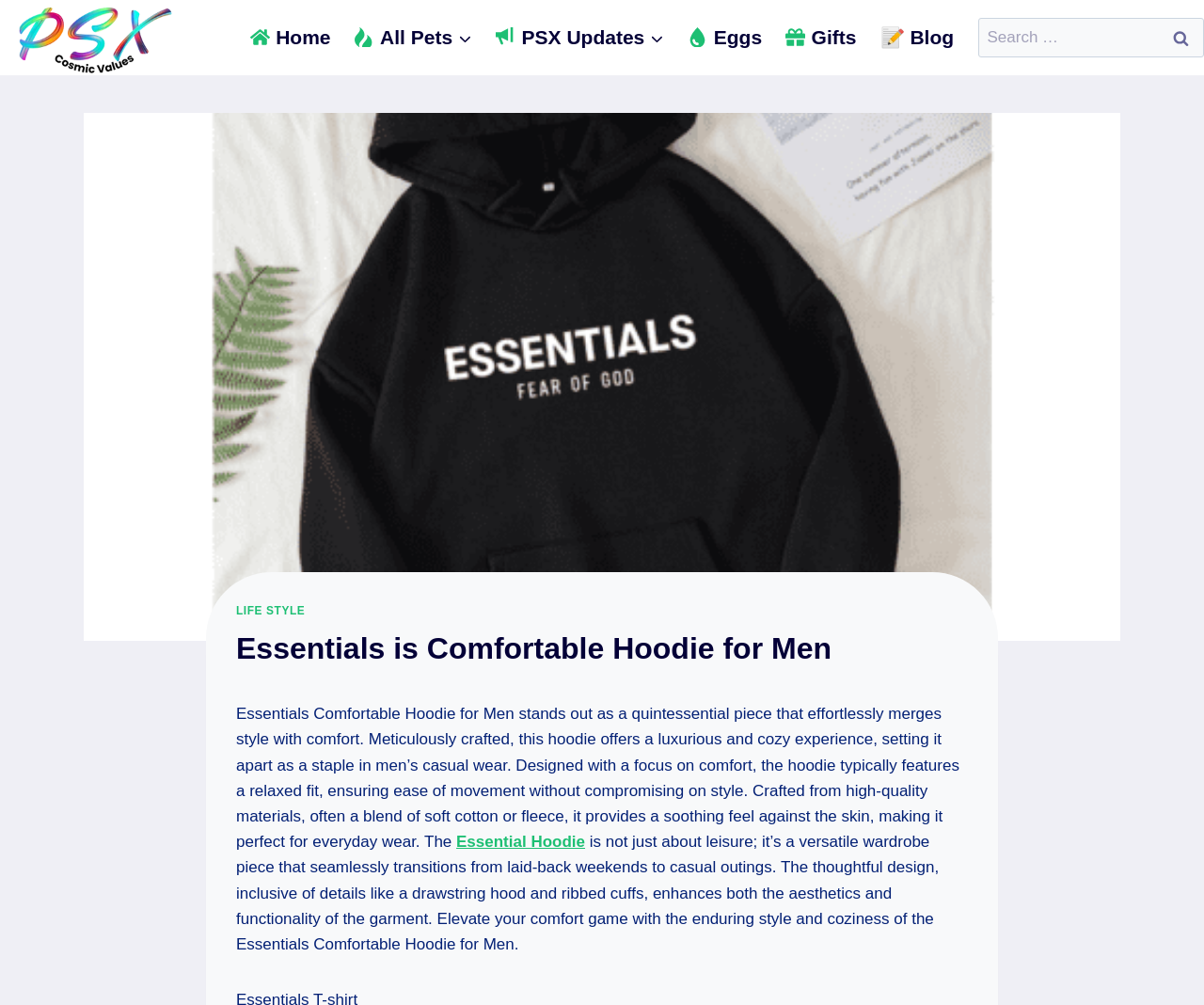Answer the following query with a single word or phrase:
What is the name of the website?

Essentials